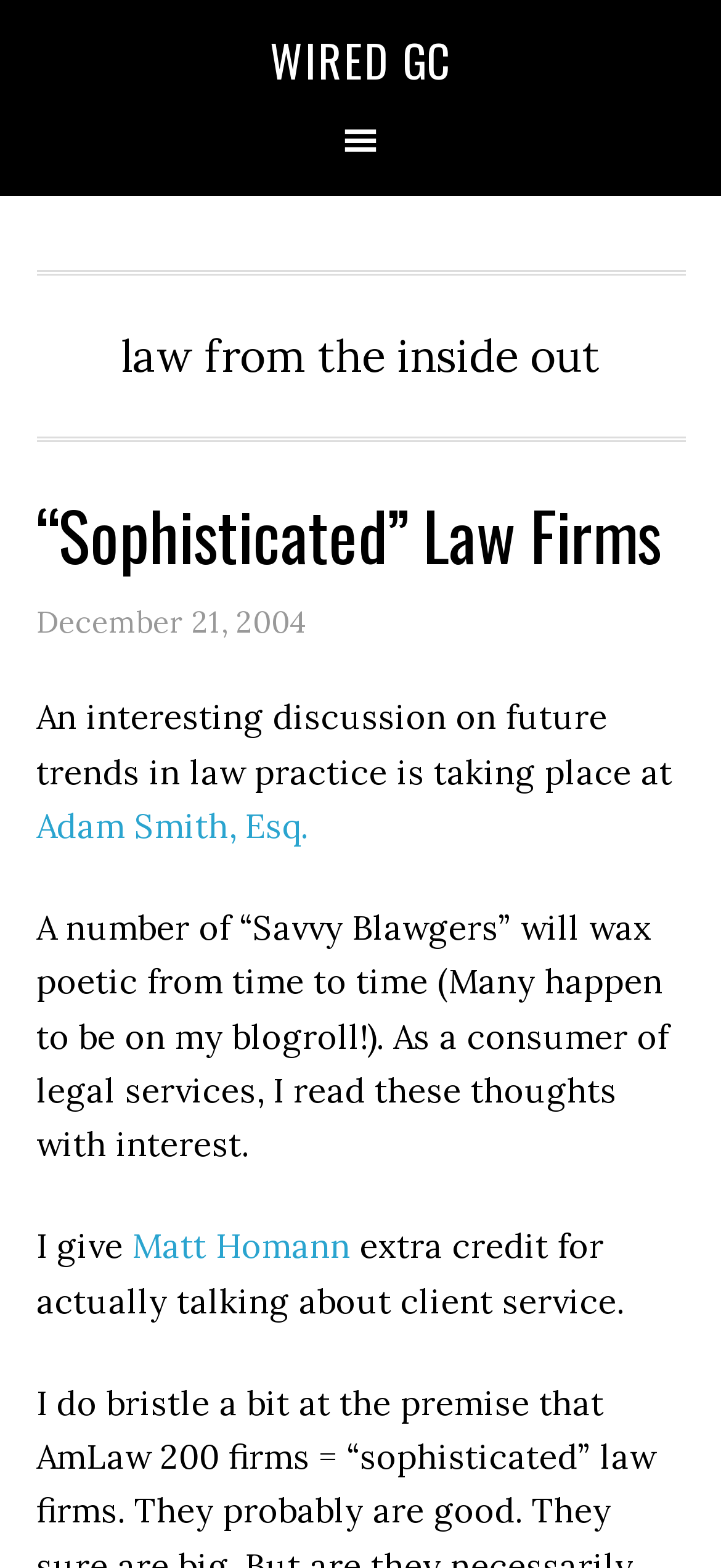Using floating point numbers between 0 and 1, provide the bounding box coordinates in the format (top-left x, top-left y, bottom-right x, bottom-right y). Locate the UI element described here: Adam Smith, Esq.

[0.05, 0.513, 0.427, 0.54]